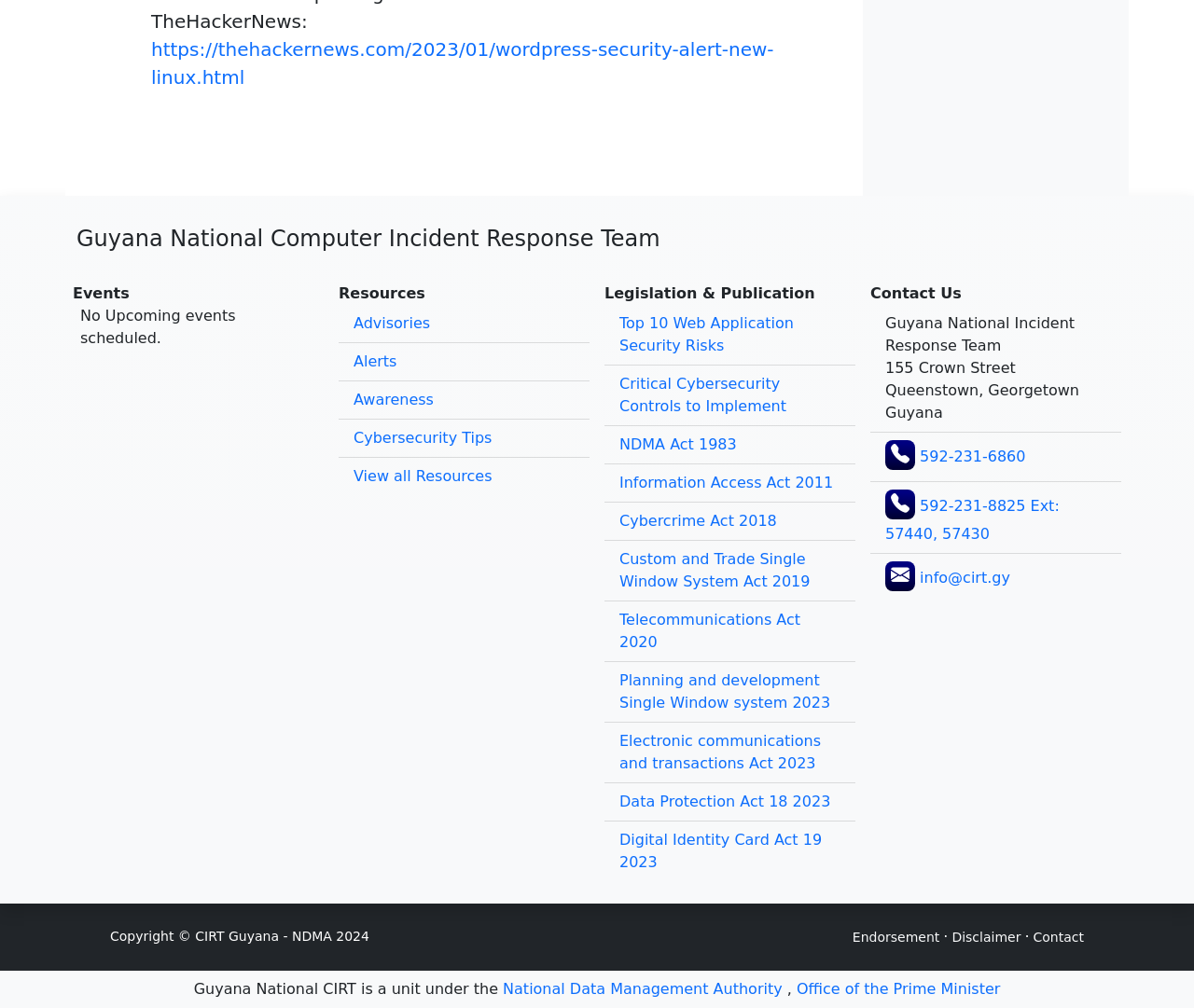Please find and report the bounding box coordinates of the element to click in order to perform the following action: "Learn more about the 'Cybercrime Act 2018'". The coordinates should be expressed as four float numbers between 0 and 1, in the format [left, top, right, bottom].

[0.519, 0.508, 0.651, 0.525]